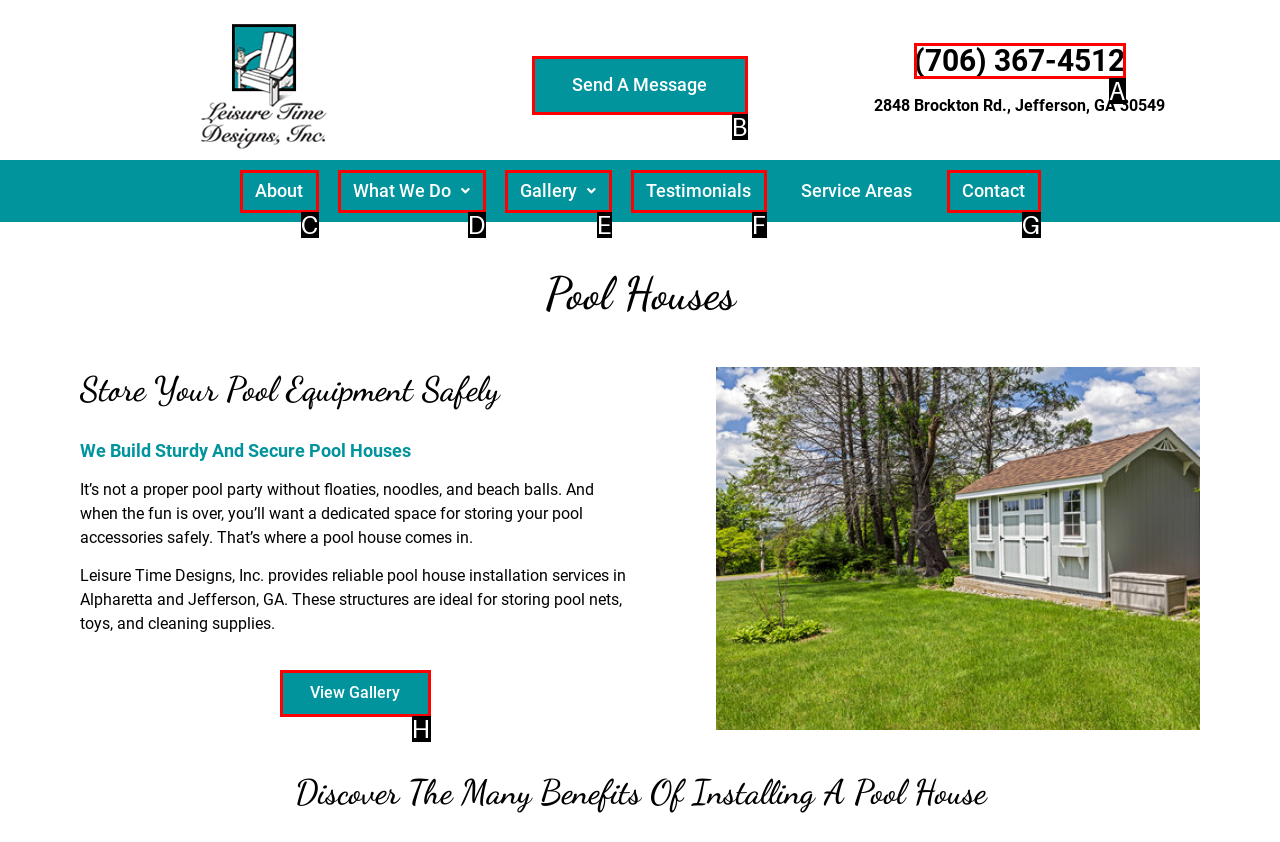Given the description: Gallery, select the HTML element that best matches it. Reply with the letter of your chosen option.

E